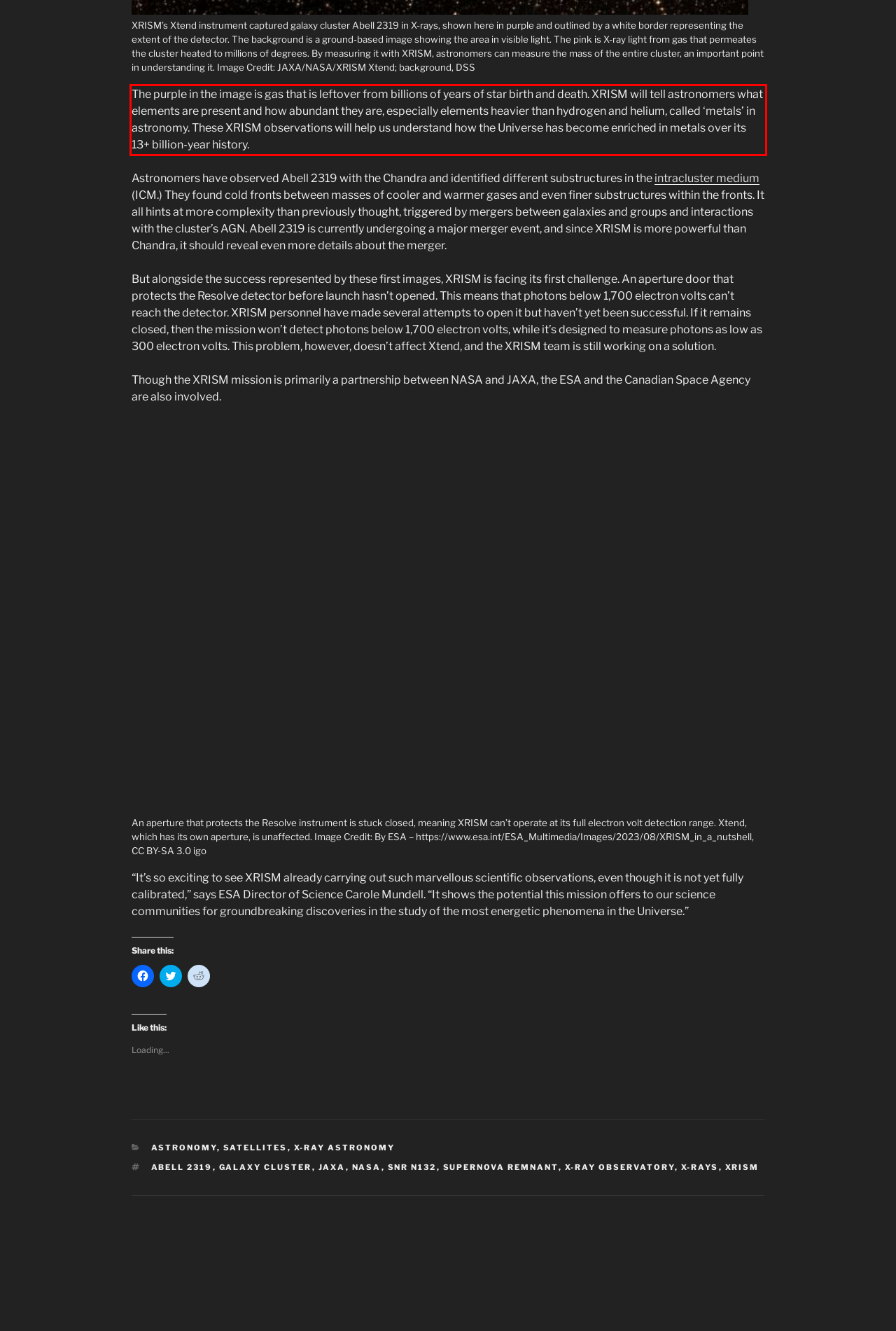Your task is to recognize and extract the text content from the UI element enclosed in the red bounding box on the webpage screenshot.

The purple in the image is gas that is leftover from billions of years of star birth and death. XRISM will tell astronomers what elements are present and how abundant they are, especially elements heavier than hydrogen and helium, called ‘metals’ in astronomy. These XRISM observations will help us understand how the Universe has become enriched in metals over its 13+ billion-year history.